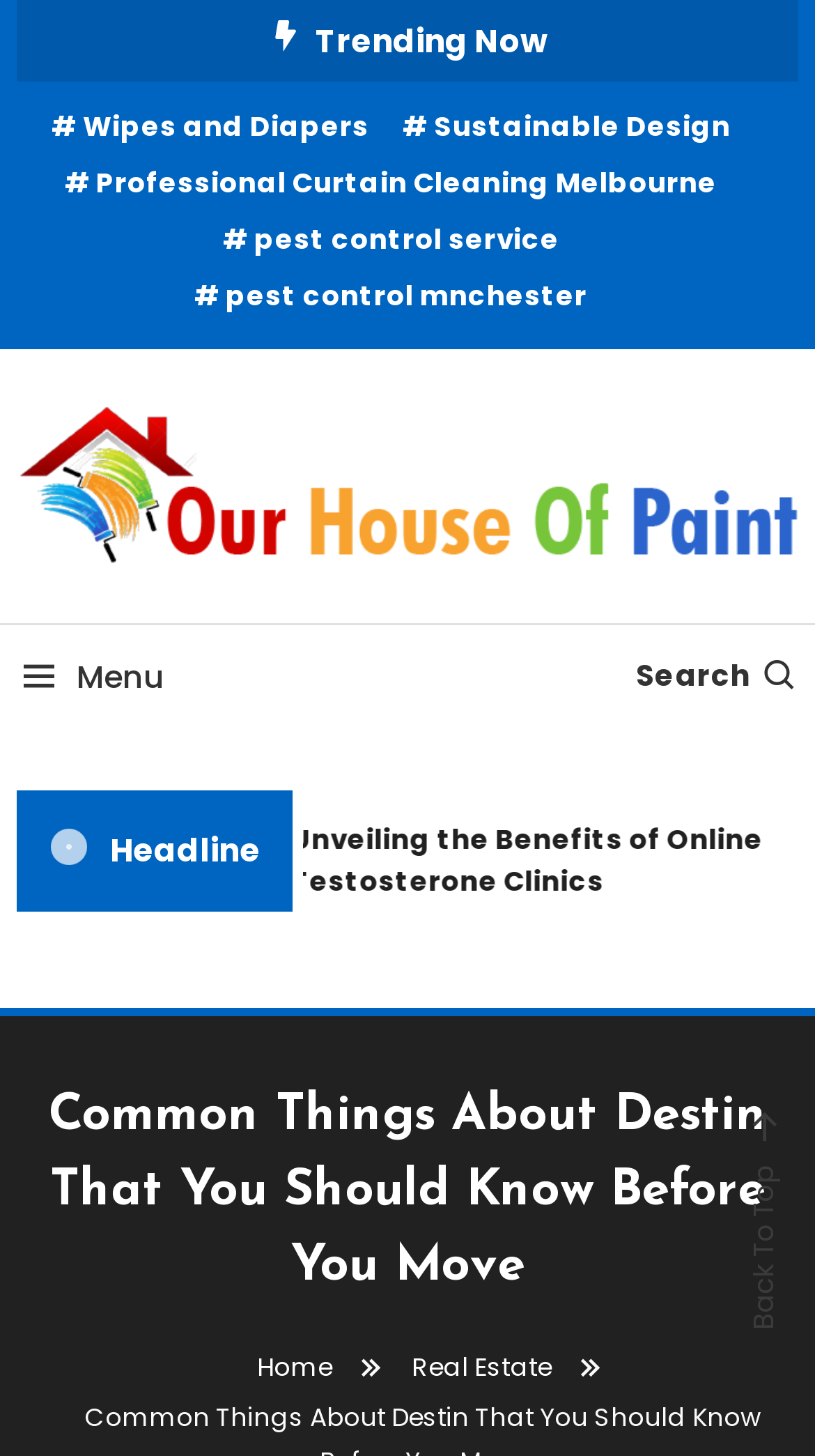Calculate the bounding box coordinates of the UI element given the description: "parent_node: Our House Of Paint".

[0.02, 0.317, 0.98, 0.347]